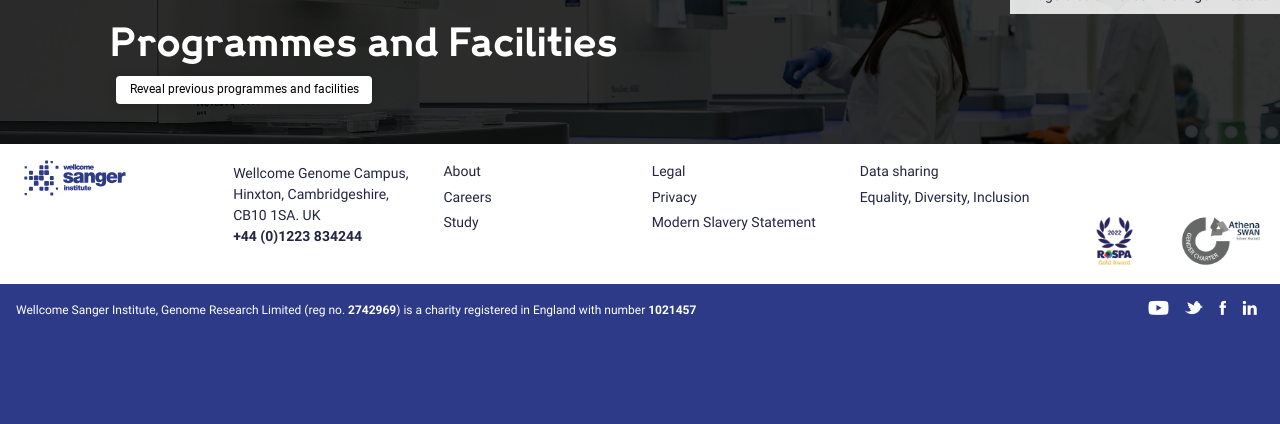Locate the bounding box coordinates of the element to click to perform the following action: 'View the 'Careers' page'. The coordinates should be given as four float values between 0 and 1, in the form of [left, top, right, bottom].

[0.345, 0.447, 0.386, 0.485]